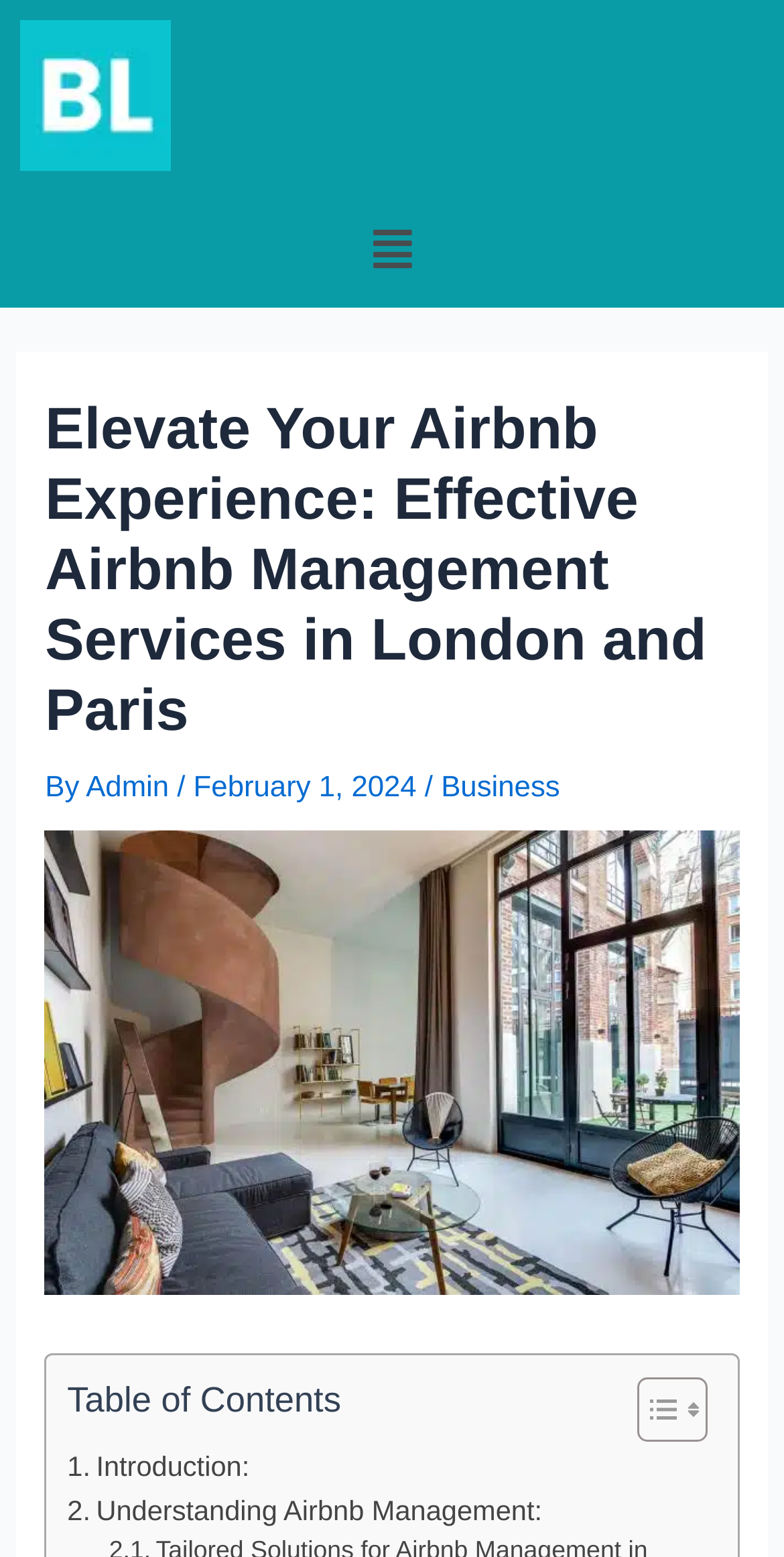Generate a comprehensive description of the webpage content.

The webpage appears to be an article or blog post about effective Airbnb management services in London and Paris. At the top left corner, there is a logo of "Blooket Login" accompanied by a link. Next to it, on the right side, is a "Menu" button. 

Below the logo and menu button, there is a header section that spans almost the entire width of the page. The header contains a heading that reads "Elevate Your Airbnb Experience: Effective Airbnb Management Services in London and Paris". Below the heading, there is a line of text that includes the author's name "Admin", the date "February 1, 2024", and a category "Business". 

To the right of the header section, there is a large image related to effective Airbnb management services in London and Paris. 

Further down the page, there is a table of contents section that takes up about a quarter of the page's width. The table of contents has a heading and a toggle button accompanied by two small icons. 

Below the table of contents, there are links to different sections of the article, including "Introduction" and "Understanding Airbnb Management".